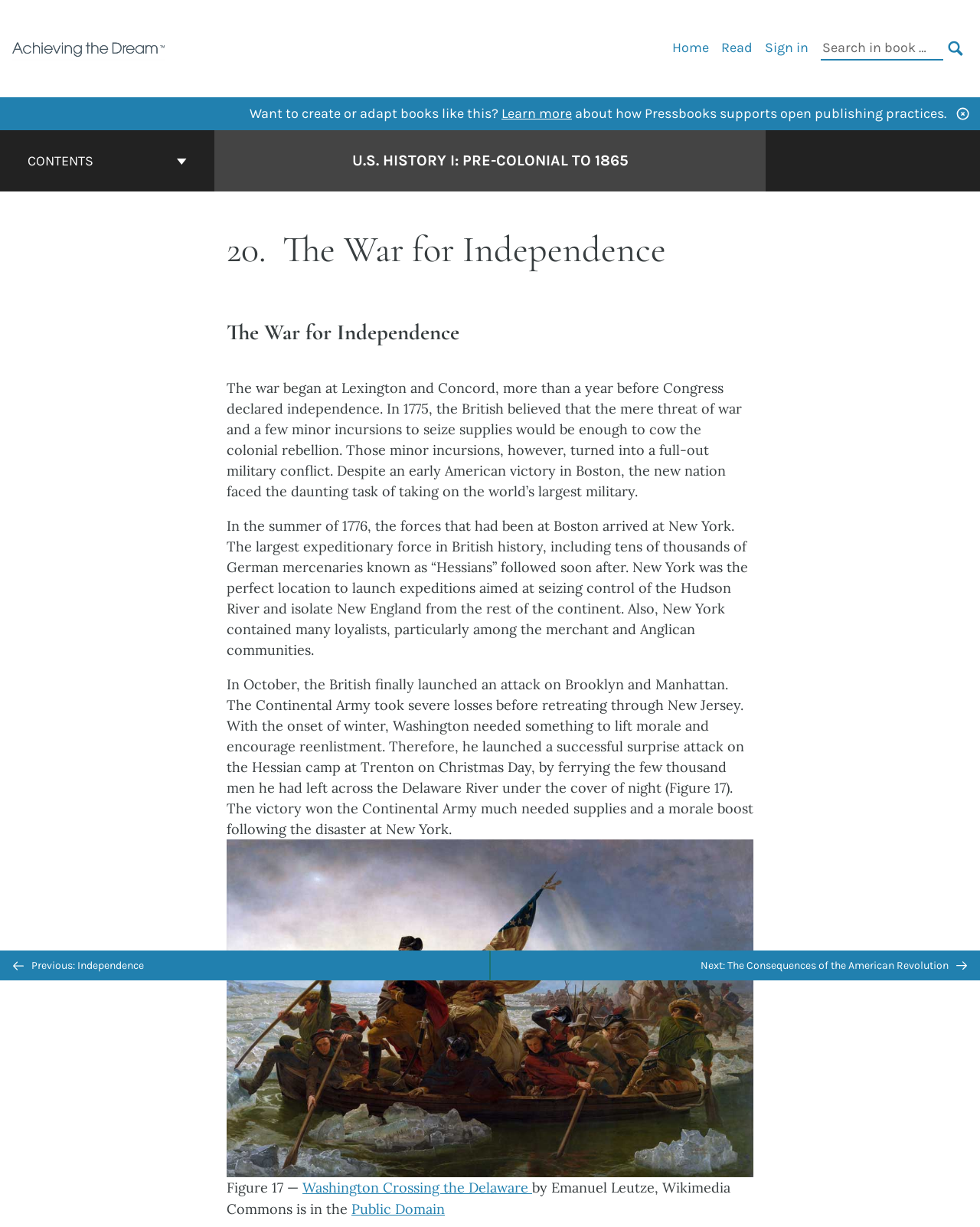What is the purpose of the 'Search in book:' field?
Refer to the image and offer an in-depth and detailed answer to the question.

I found the answer by looking at the search field with the label 'Search in book:' and the button 'SEARCH' next to it. This suggests that the user can enter a search query to find specific content within the book.